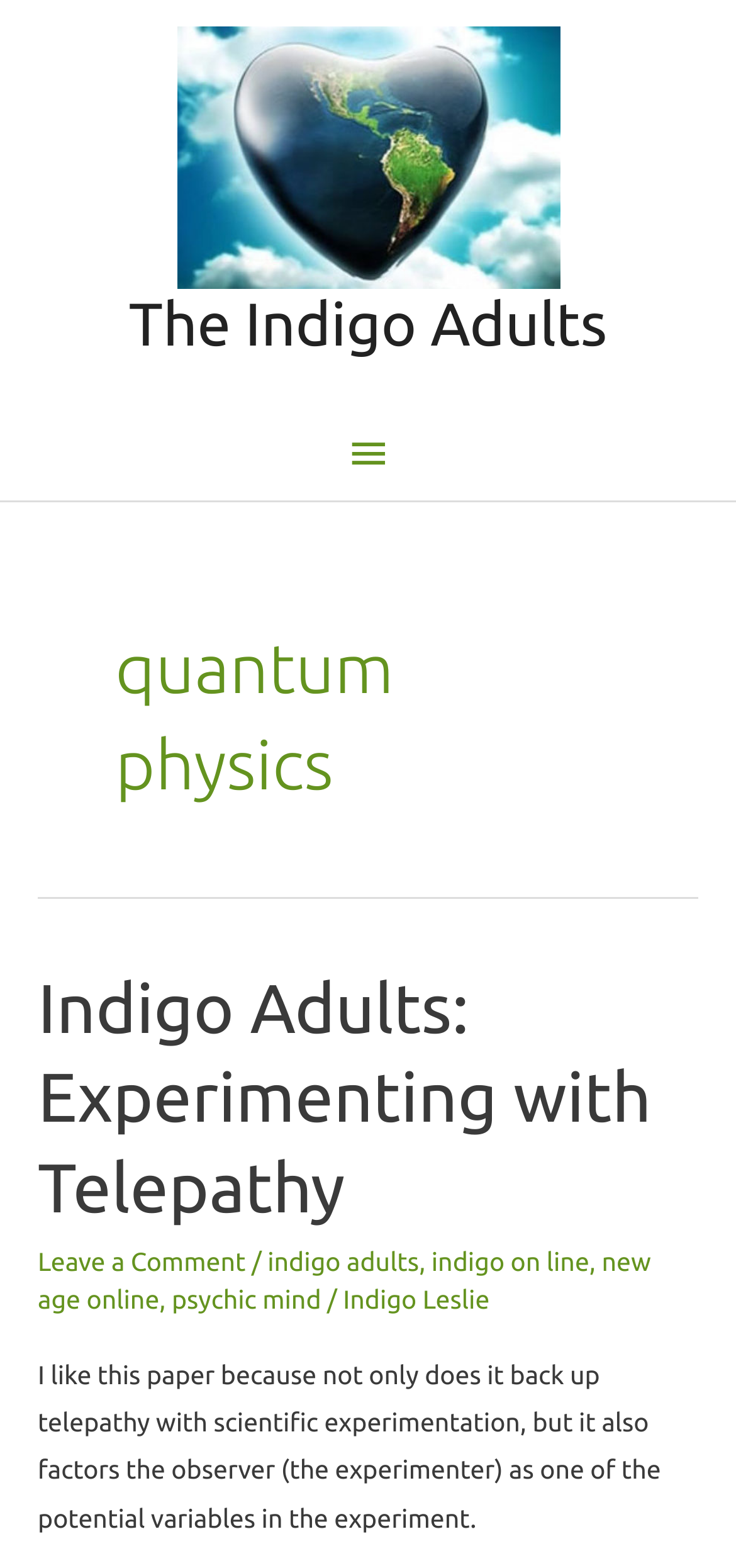What is the name of the website?
Relying on the image, give a concise answer in one word or a brief phrase.

The Indigo Adults